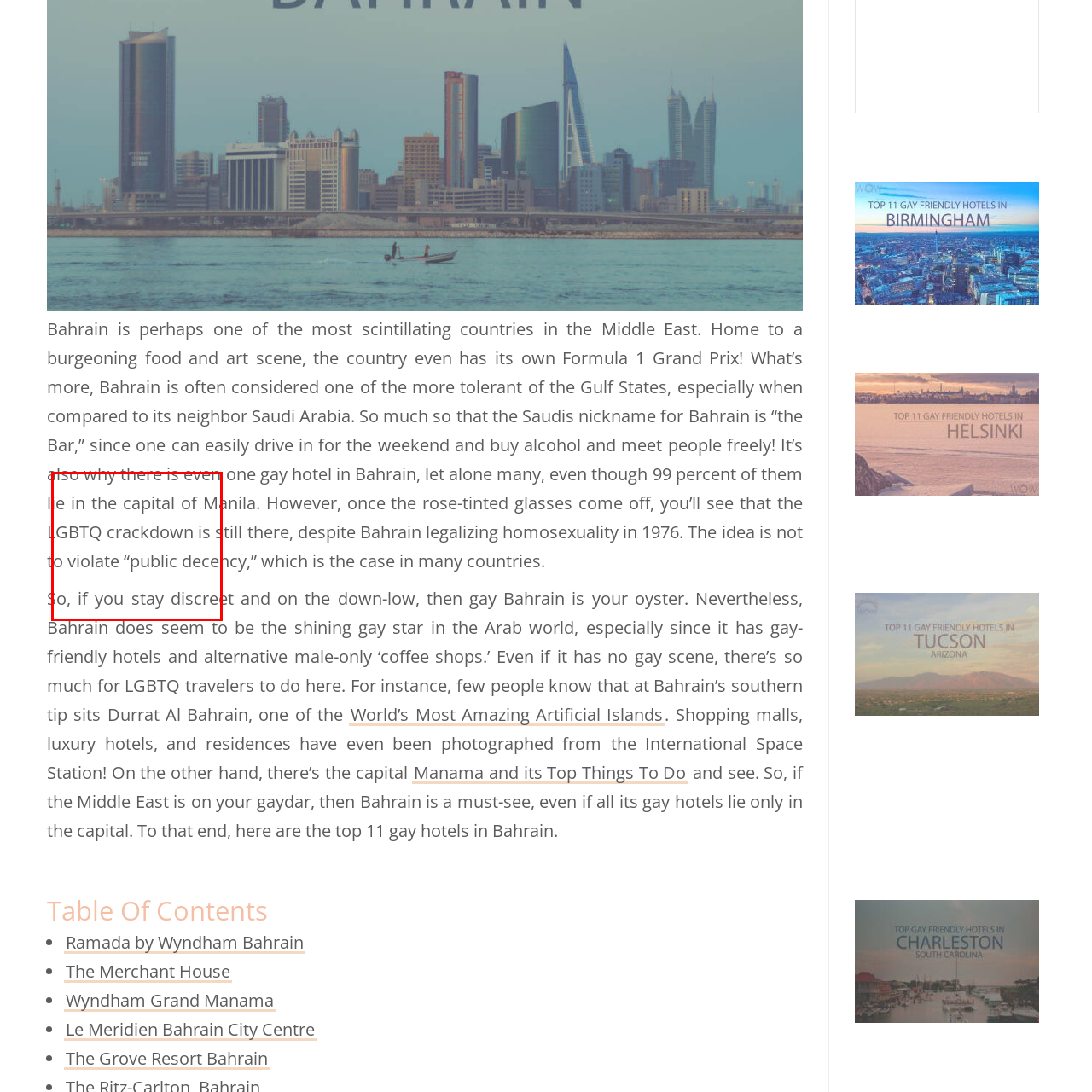What is a challenge faced by the LGBTQ community in Bahrain?
Scrutinize the image inside the red bounding box and provide a detailed and extensive answer to the question.

According to the text, one of the challenges faced by the LGBTQ community in Bahrain is the need to navigate local laws around 'public decency', which implies that there are specific laws and regulations that the community must be aware of and comply with in order to avoid any issues.